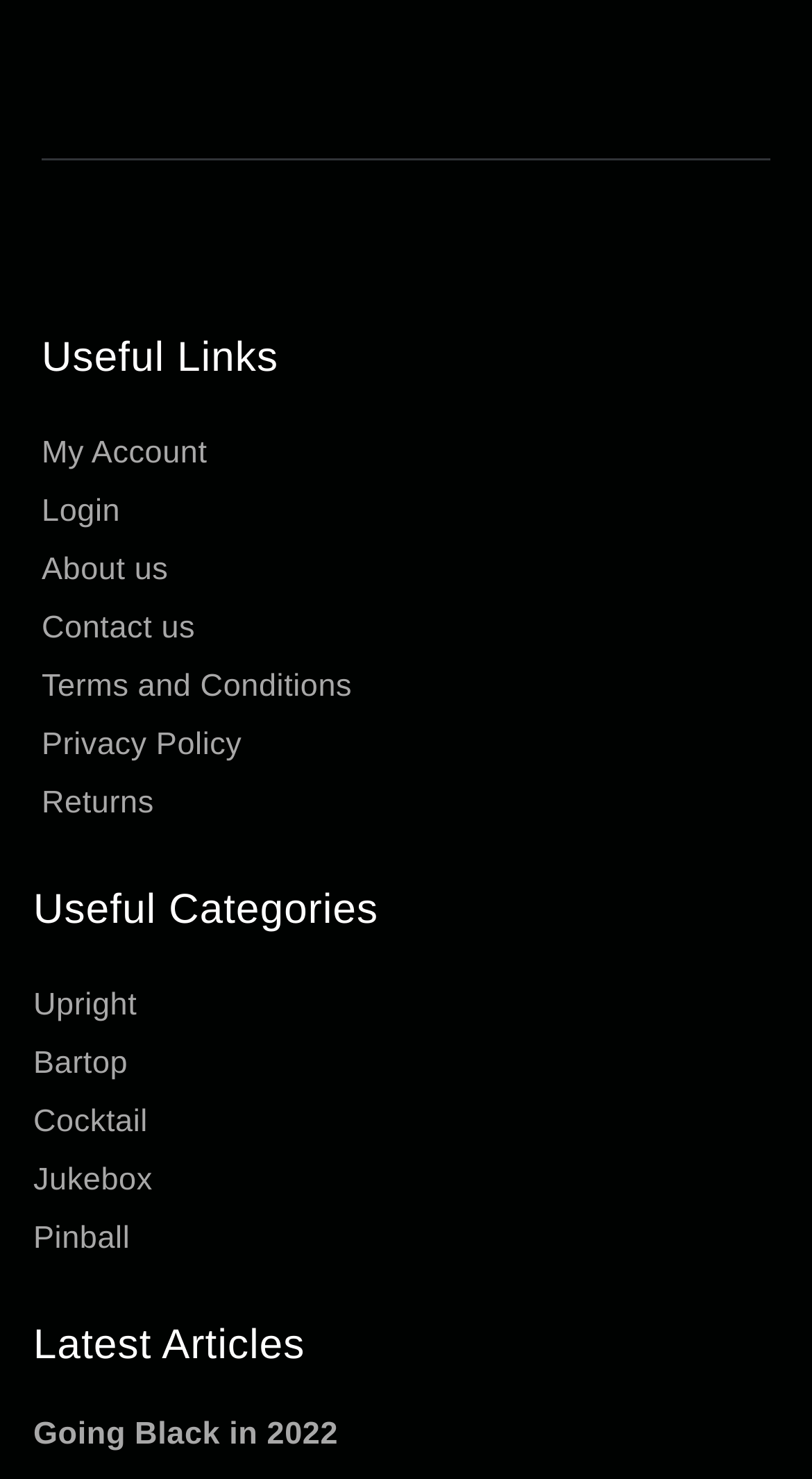Give a one-word or short-phrase answer to the following question: 
How many links are under 'Useful Categories'?

5